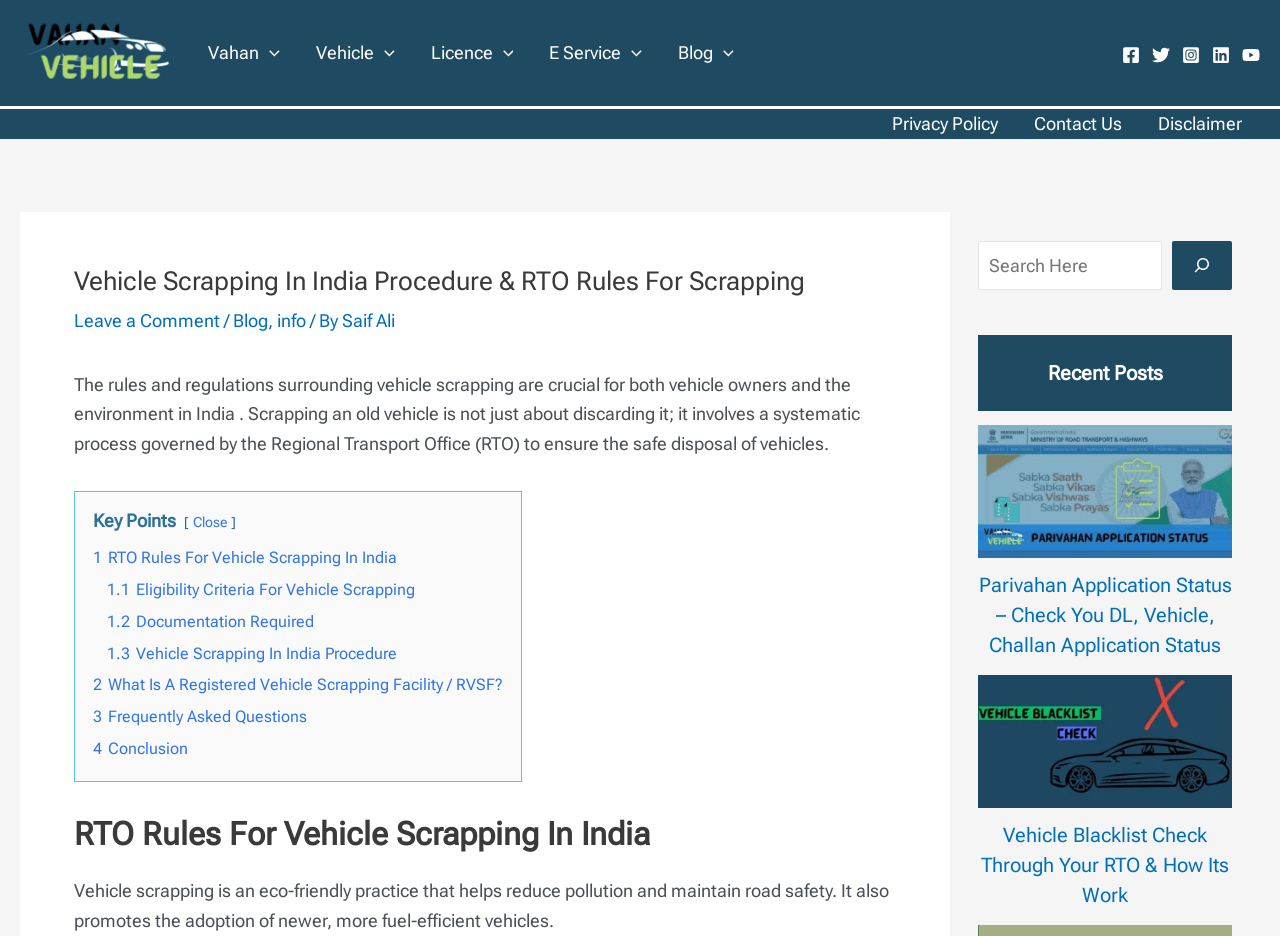Extract the heading text from the webpage.

Vehicle Scrapping In India Procedure & RTO Rules For Scrapping